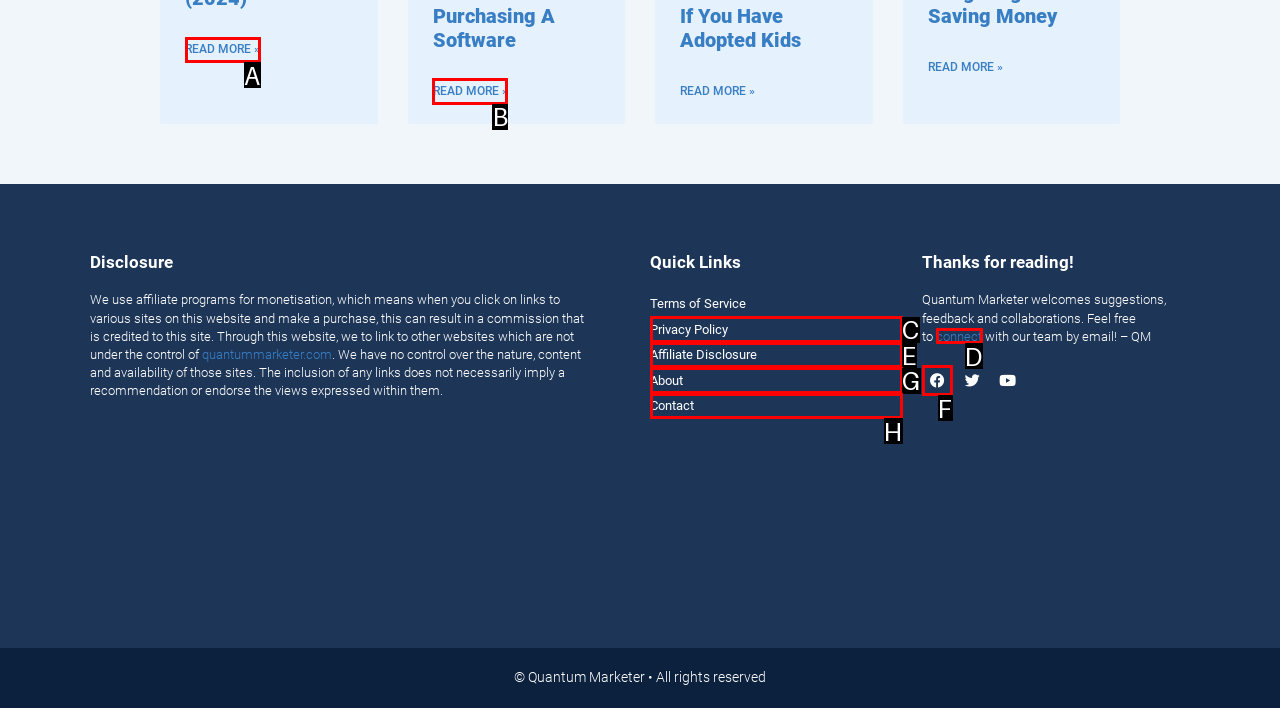From the provided options, which letter corresponds to the element described as: Affiliate Disclosure
Answer with the letter only.

E